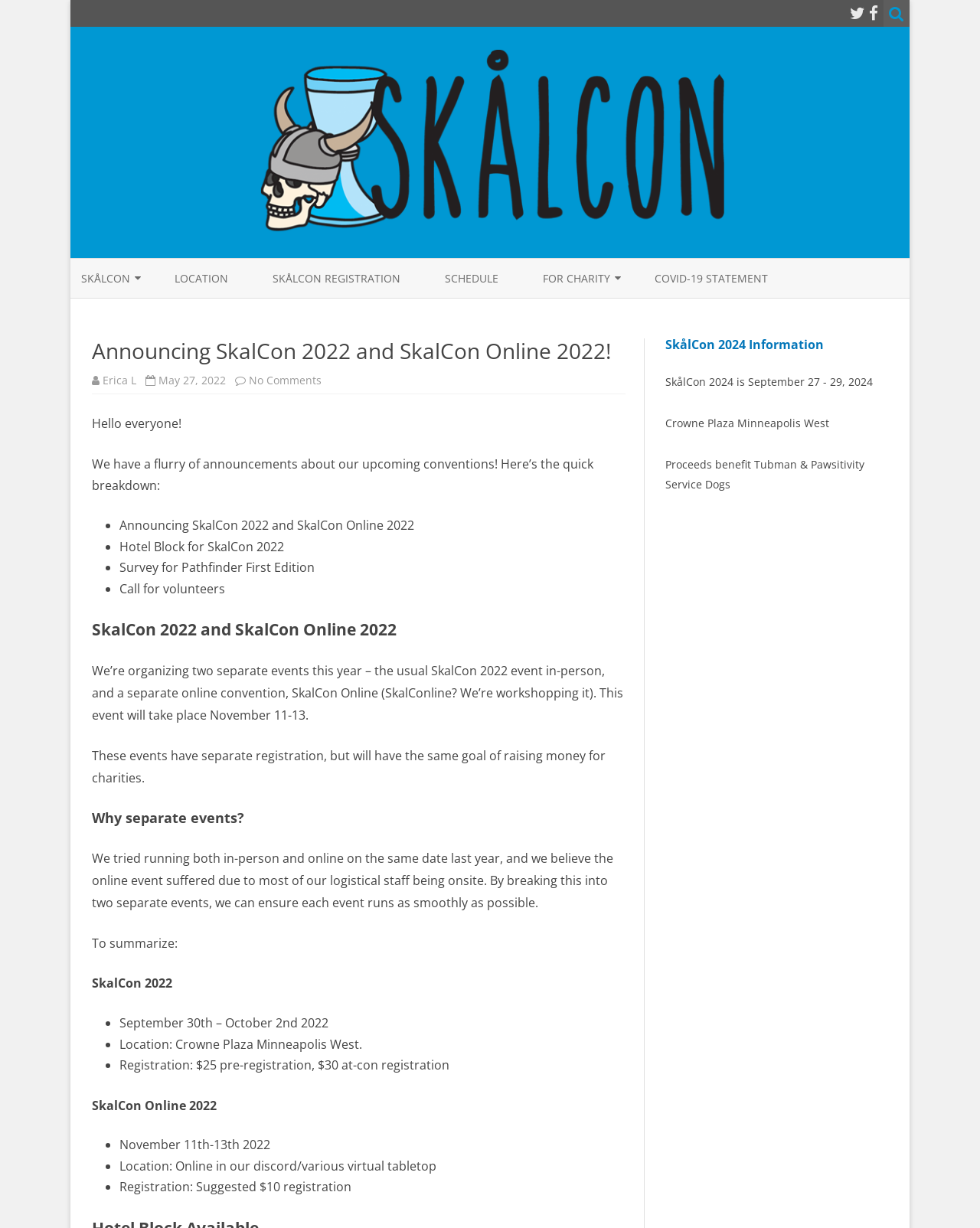From the image, can you give a detailed response to the question below:
What are the dates for SkalCon 2022?

The dates for SkalCon 2022 can be found in the section describing the event, where it is written as 'September 30th – October 2nd 2022'.